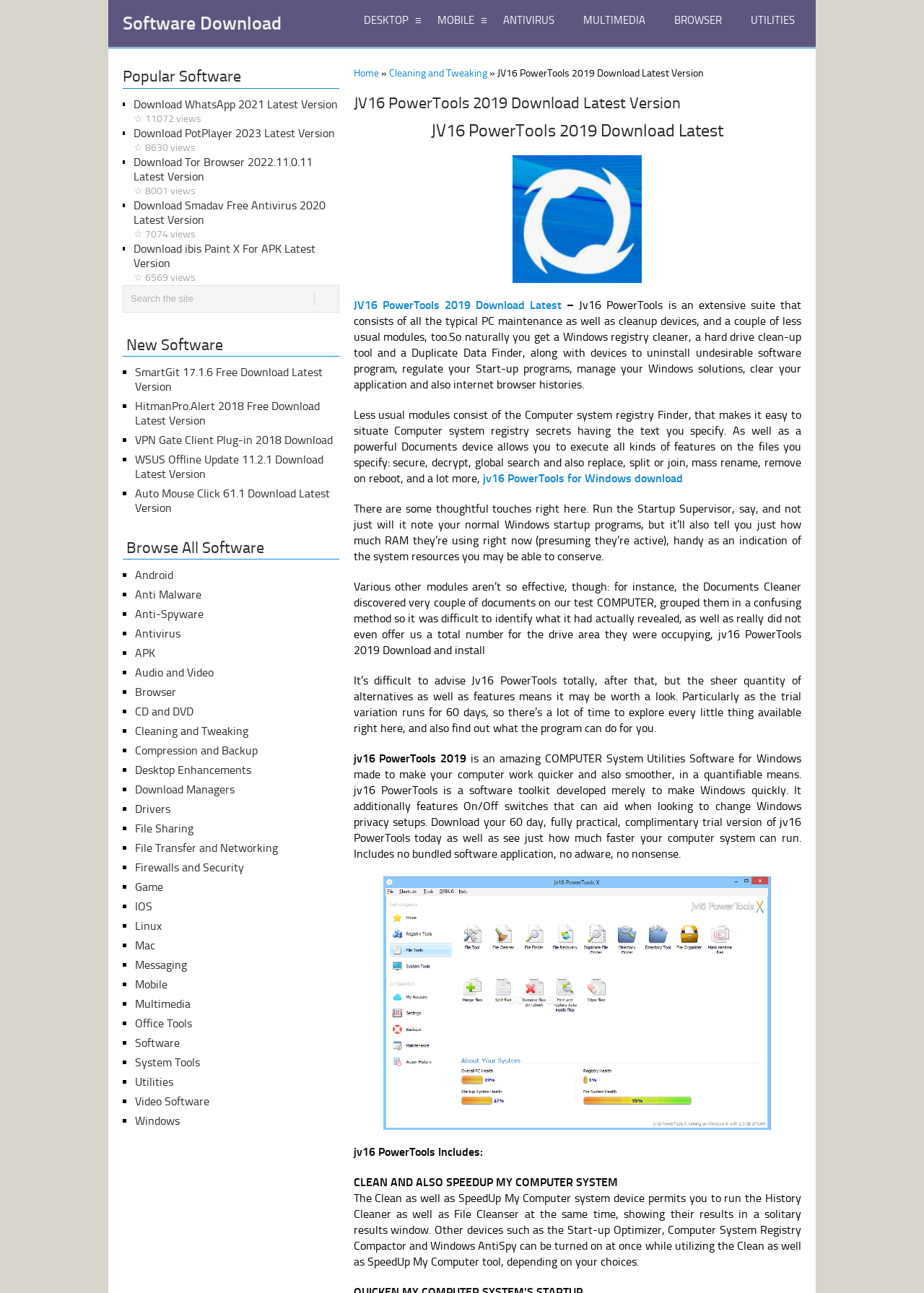Using the details from the image, please elaborate on the following question: What is the name of the section that lists popular software?

The section that lists popular software is called 'Popular Software', as indicated by the heading 'Popular Software'.